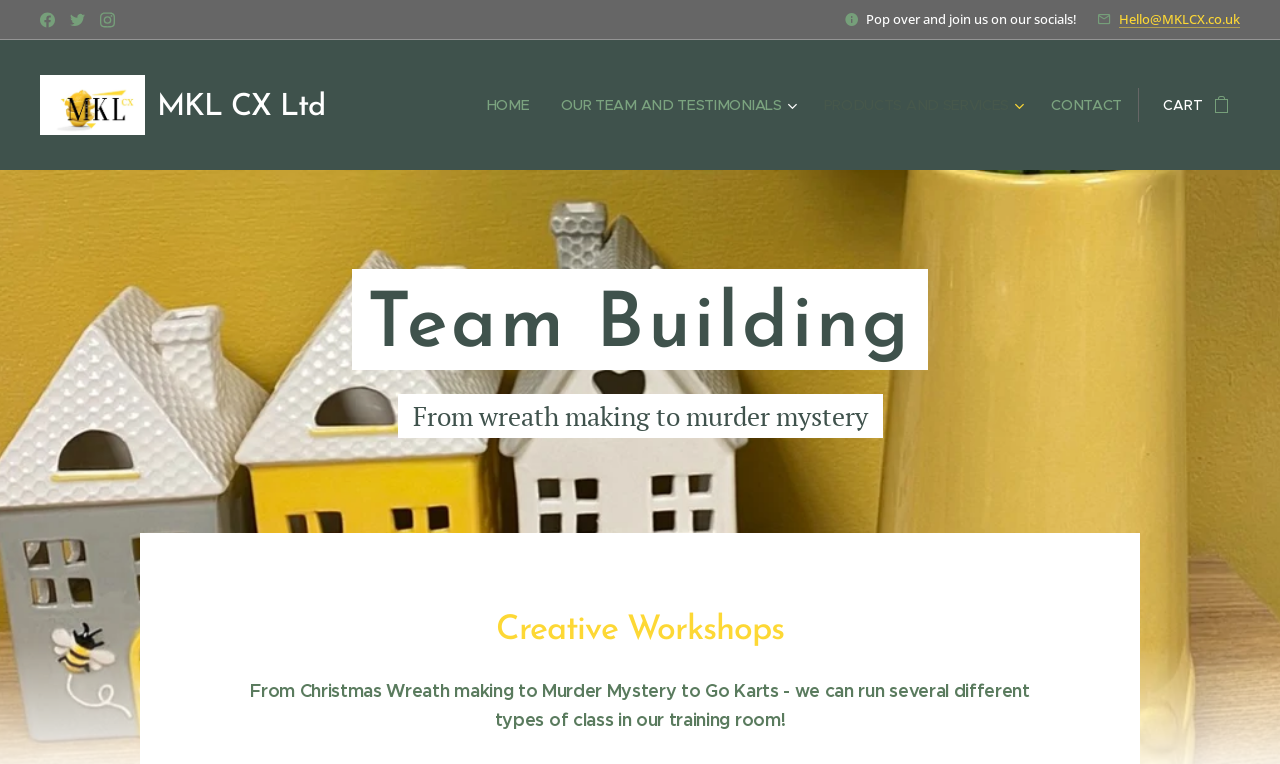What is the name of the company?
Using the image, elaborate on the answer with as much detail as possible.

I found the company's name by looking at the link with the text 'MKL CX Ltd' which is located at the top left corner of the webpage, below the social media links.